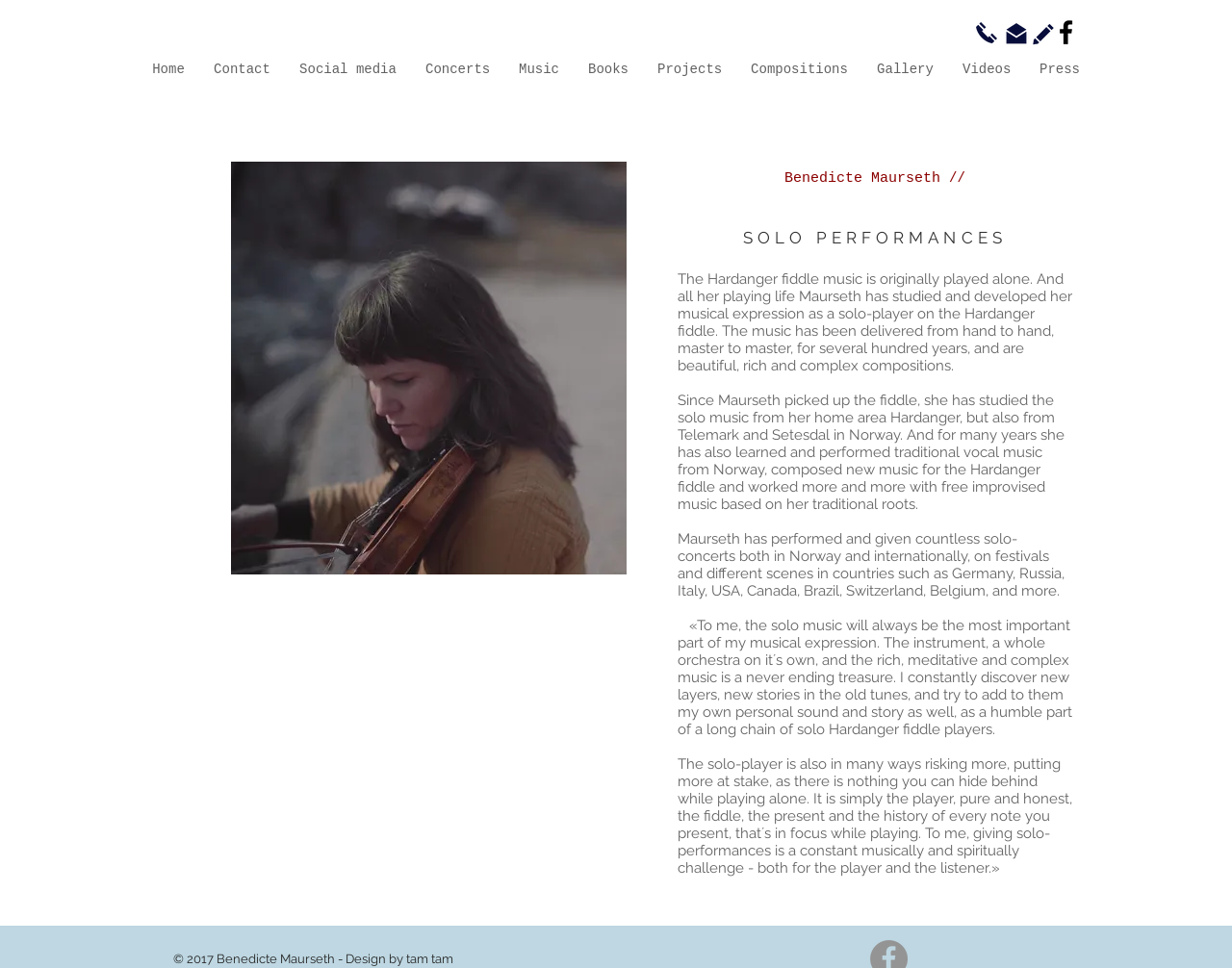Determine the bounding box coordinates for the area that should be clicked to carry out the following instruction: "Visit Benedicte Maurseth's Facebook page".

[0.852, 0.017, 0.878, 0.05]